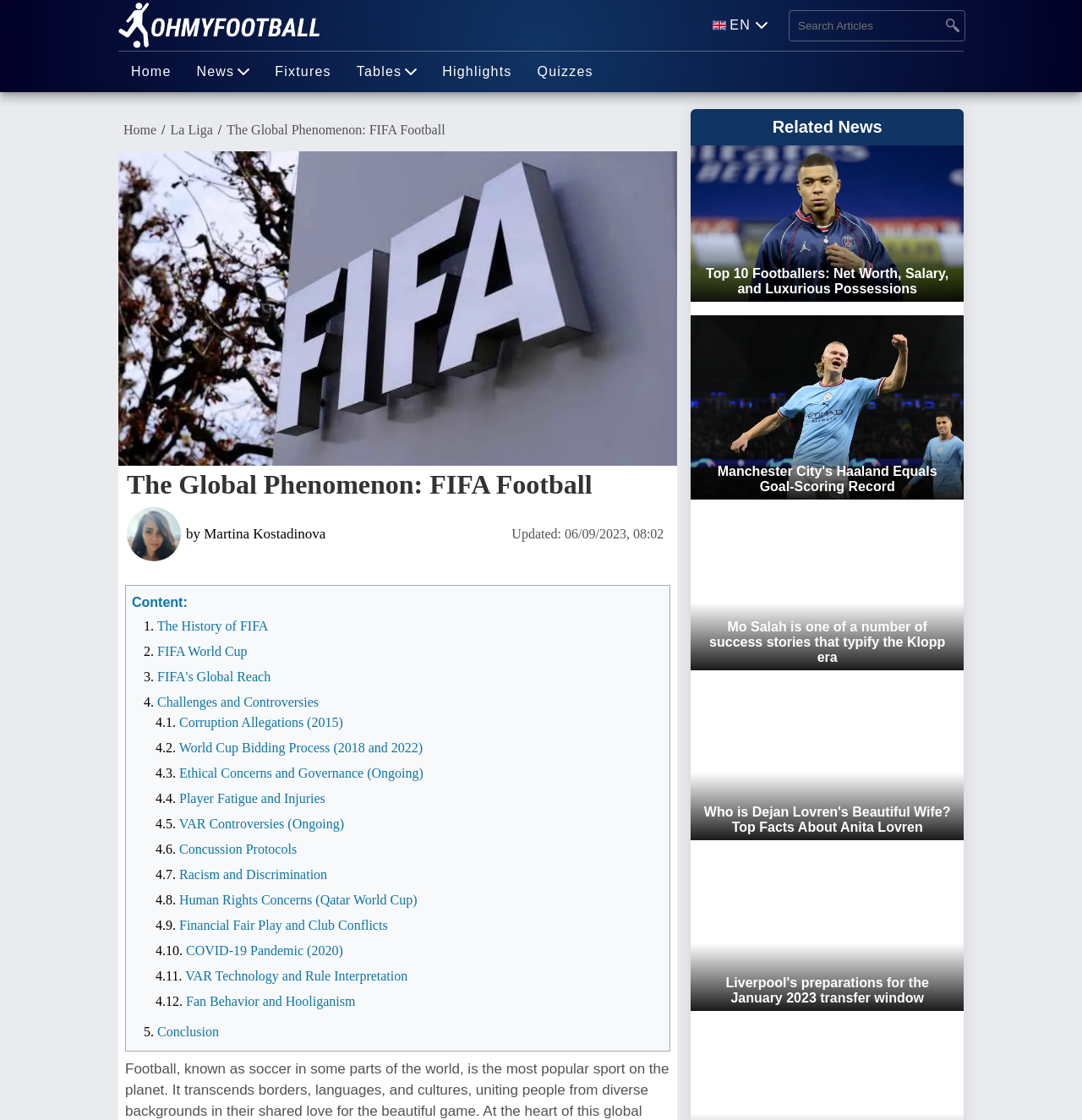Please identify the bounding box coordinates of where to click in order to follow the instruction: "Click on the Premier League link".

[0.17, 0.075, 0.355, 0.113]